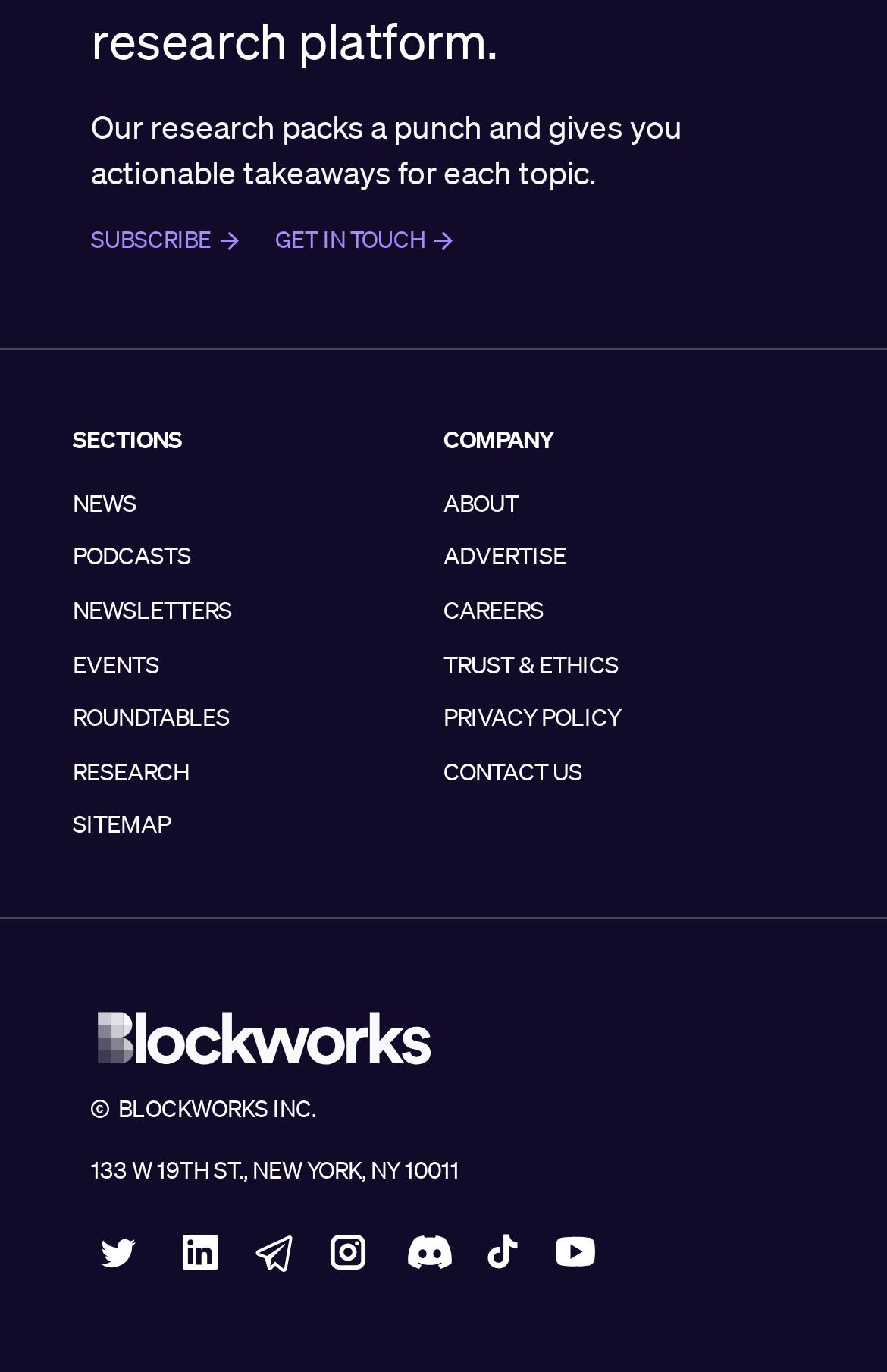Highlight the bounding box coordinates of the region I should click on to meet the following instruction: "Read the news".

[0.082, 0.354, 0.287, 0.38]